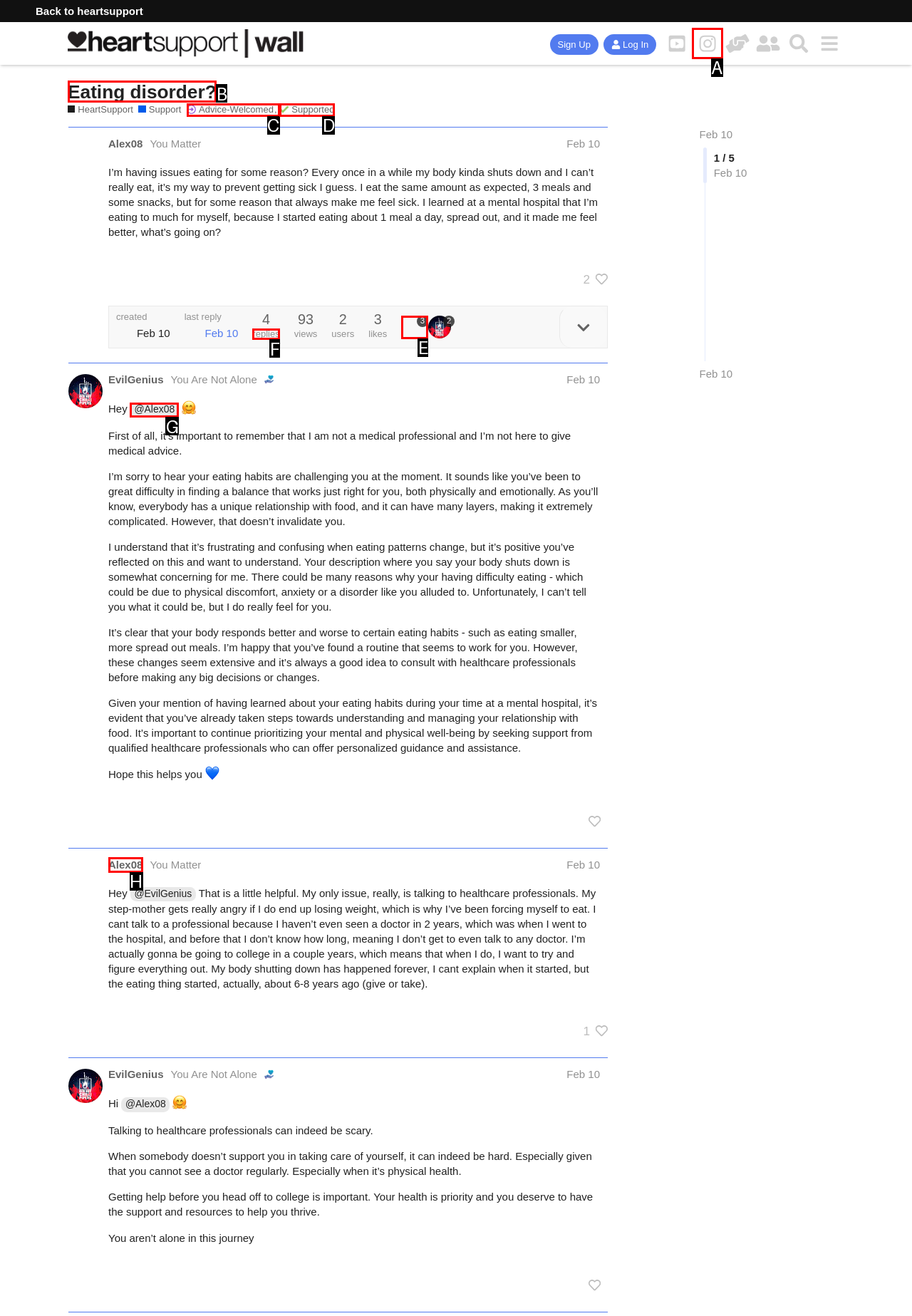Tell me which UI element to click to fulfill the given task: View replies of the post. Respond with the letter of the correct option directly.

F